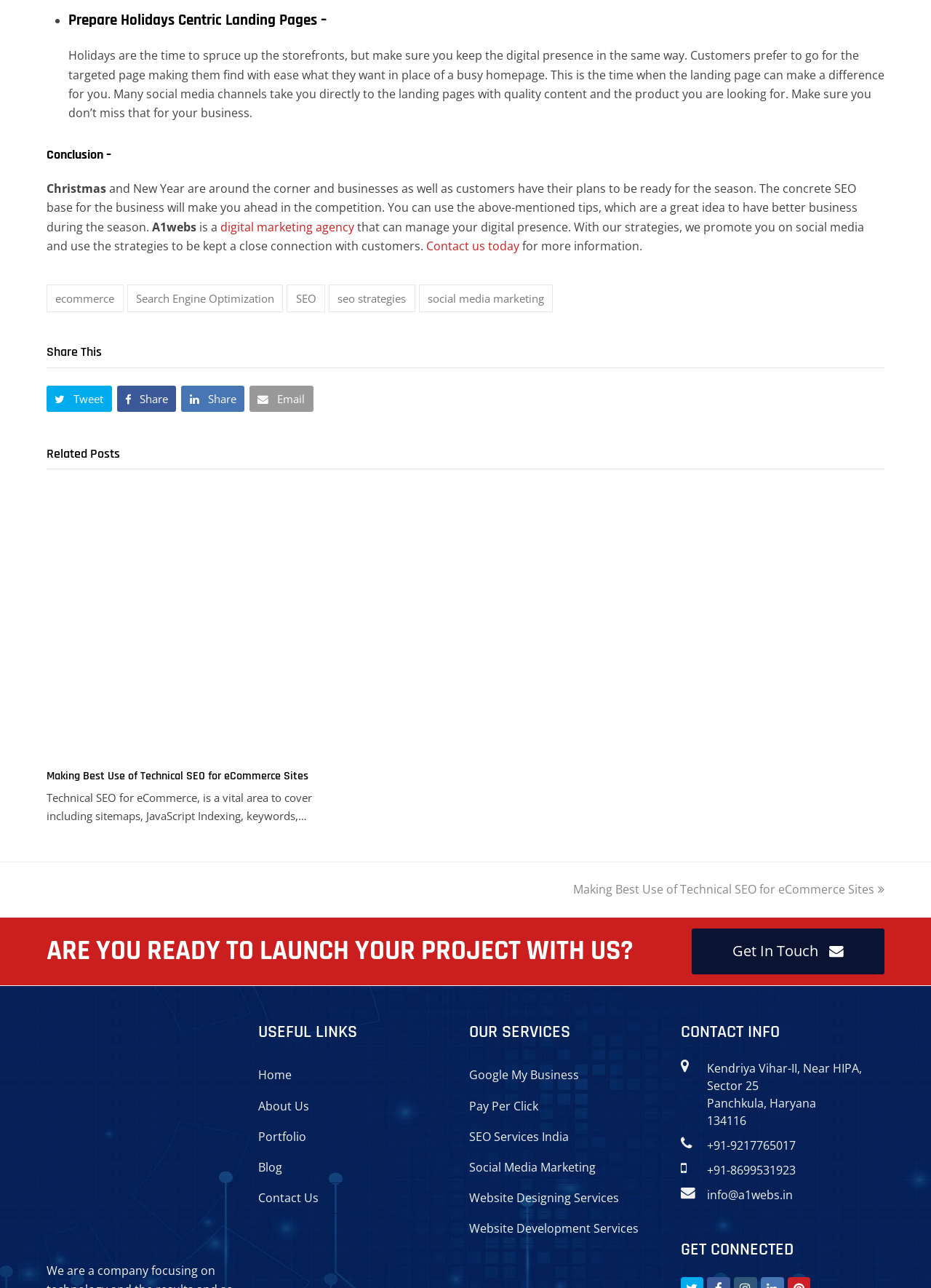What is the main topic of the webpage?
Using the visual information, answer the question in a single word or phrase.

Holidays and digital marketing